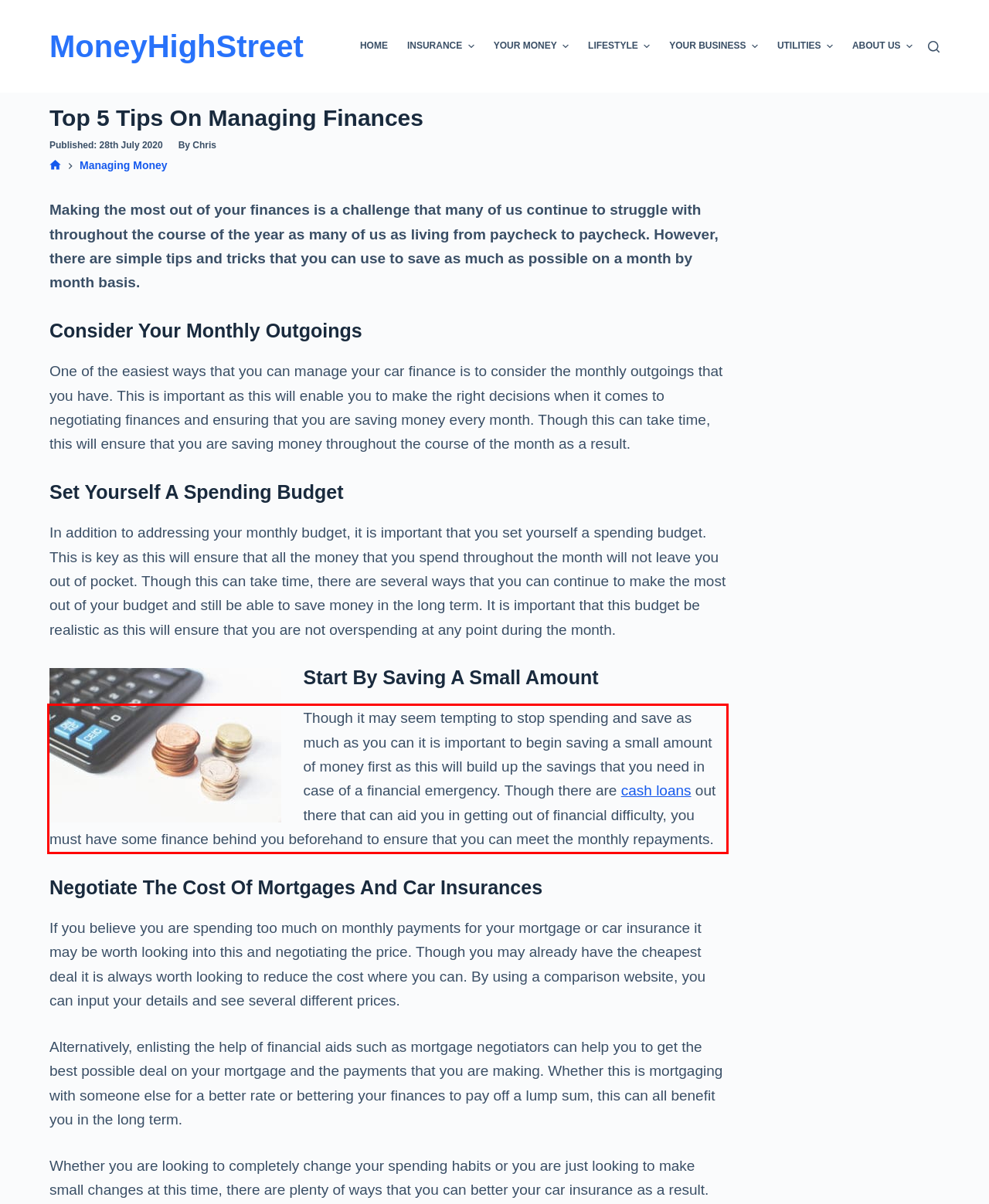Using the provided screenshot of a webpage, recognize and generate the text found within the red rectangle bounding box.

Though it may seem tempting to stop spending and save as much as you can it is important to begin saving a small amount of money first as this will build up the savings that you need in case of a financial emergency. Though there are cash loans out there that can aid you in getting out of financial difficulty, you must have some finance behind you beforehand to ensure that you can meet the monthly repayments.